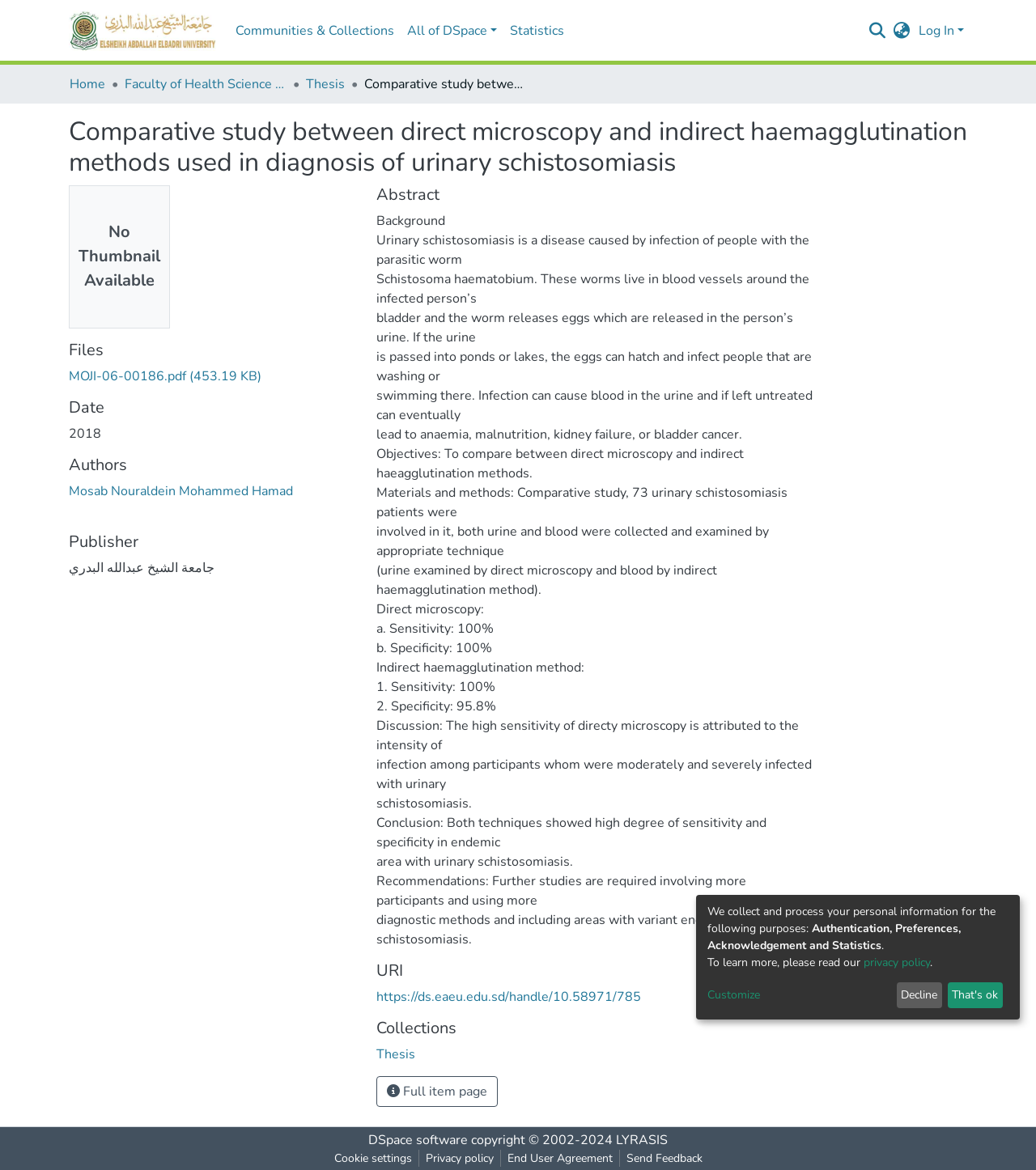Identify the bounding box for the described UI element. Provide the coordinates in (top-left x, top-left y, bottom-right x, bottom-right y) format with values ranging from 0 to 1: DSpace software

[0.355, 0.967, 0.452, 0.982]